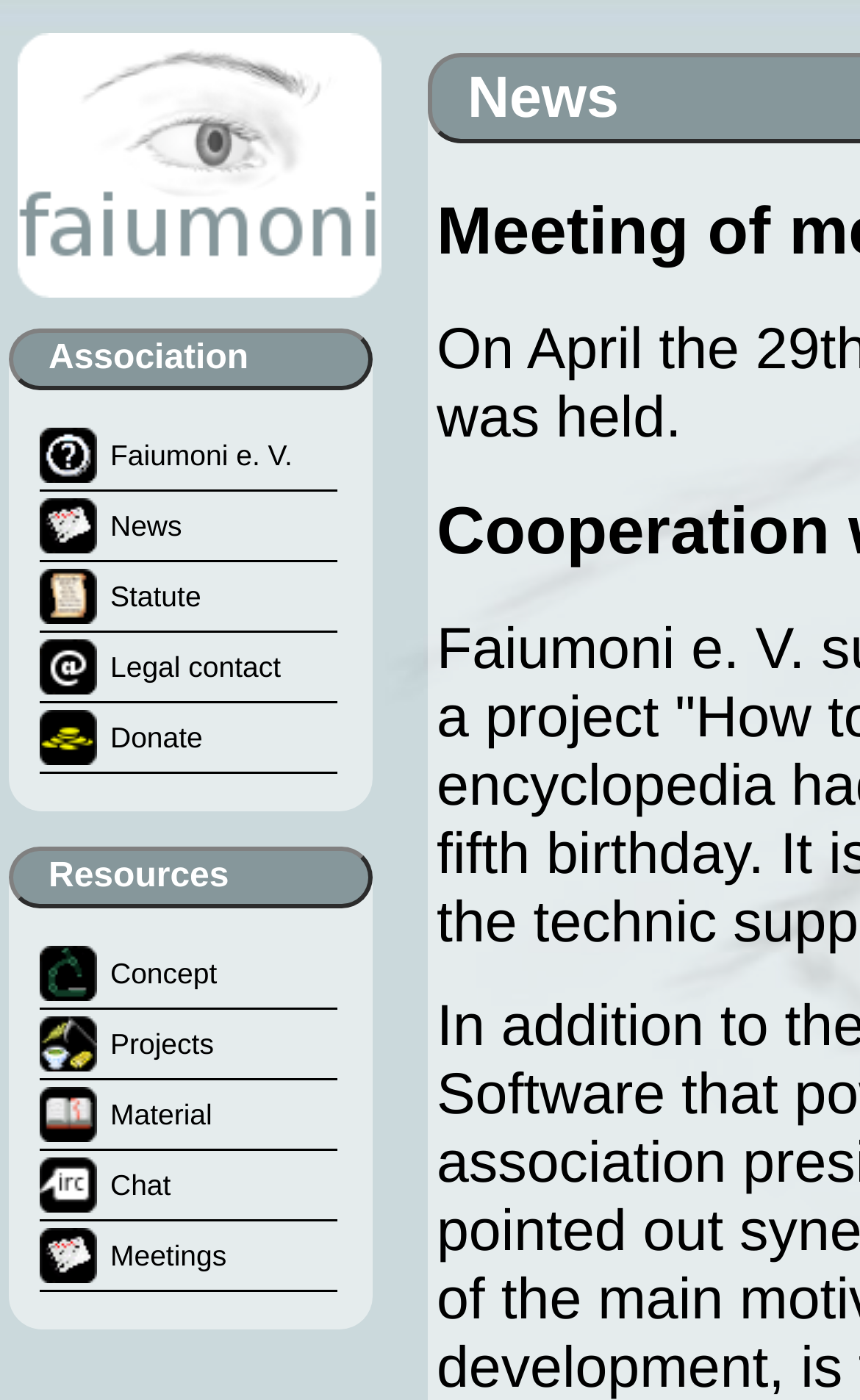Please predict the bounding box coordinates of the element's region where a click is necessary to complete the following instruction: "read the news". The coordinates should be represented by four float numbers between 0 and 1, i.e., [left, top, right, bottom].

[0.046, 0.356, 0.212, 0.395]